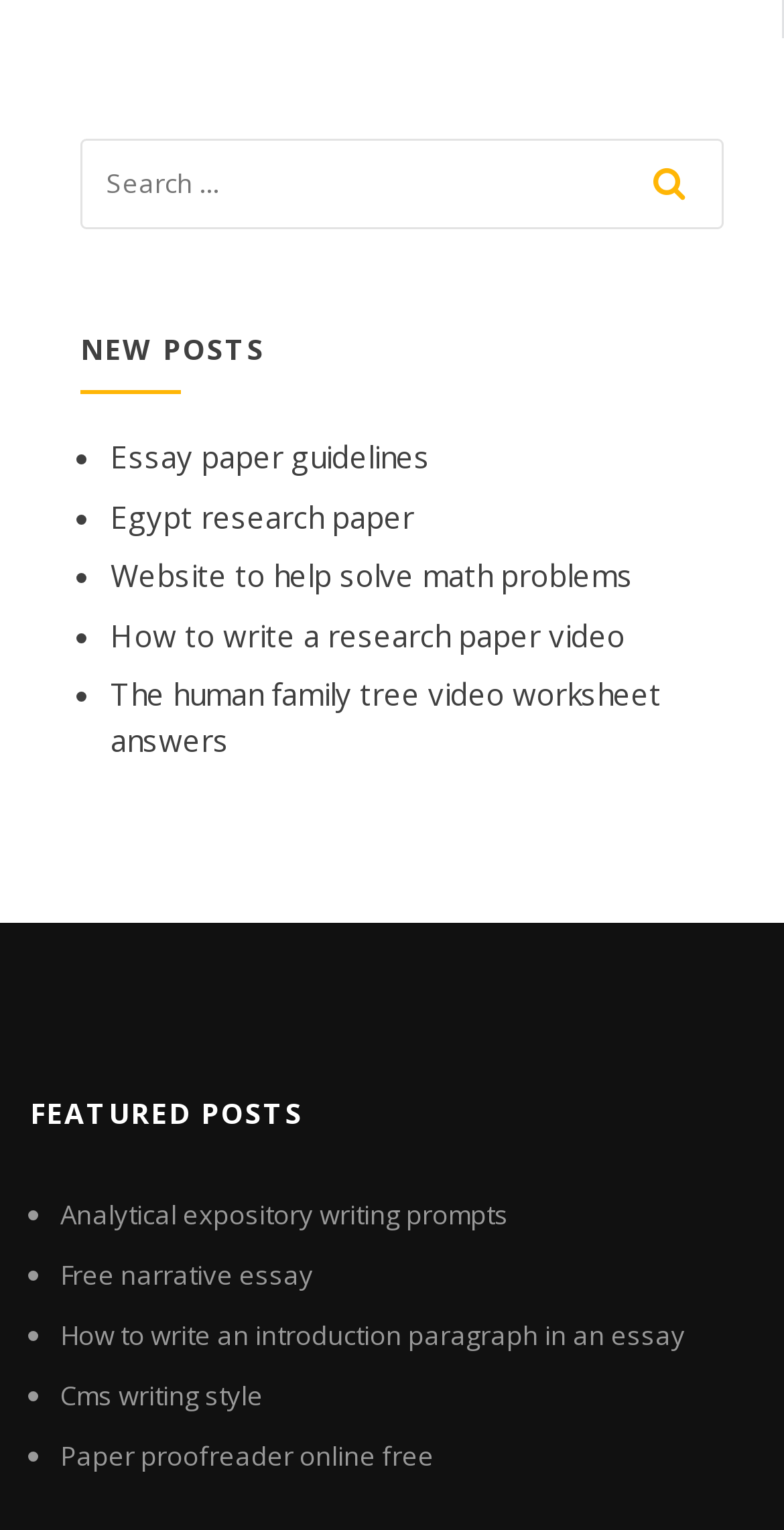What is the last link under 'FEATURED POSTS'?
Provide a comprehensive and detailed answer to the question.

I looked at the links under the 'FEATURED POSTS' heading and found that the last link is 'Paper proofreader online free'.